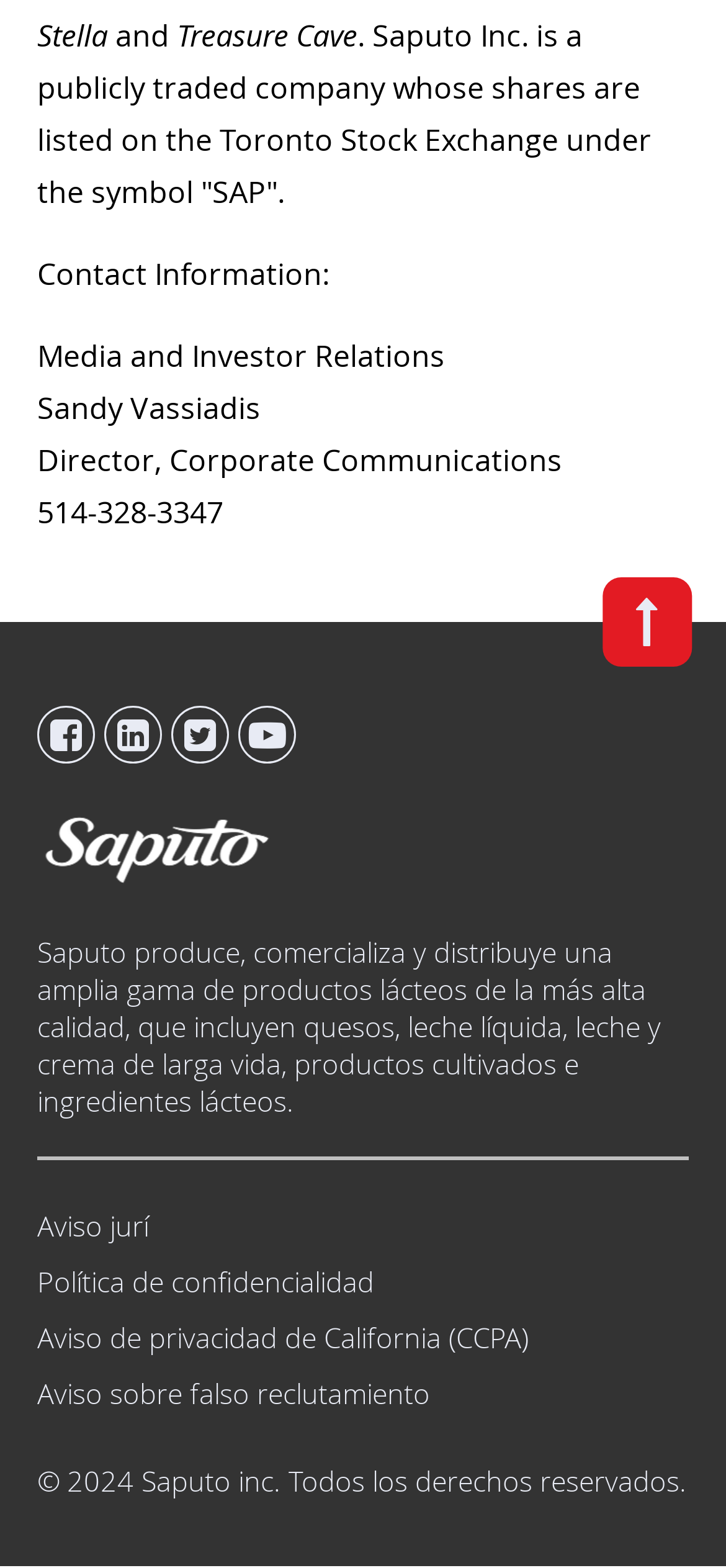Locate the bounding box for the described UI element: "title="Facebook"". Ensure the coordinates are four float numbers between 0 and 1, formatted as [left, top, right, bottom].

[0.051, 0.451, 0.131, 0.487]